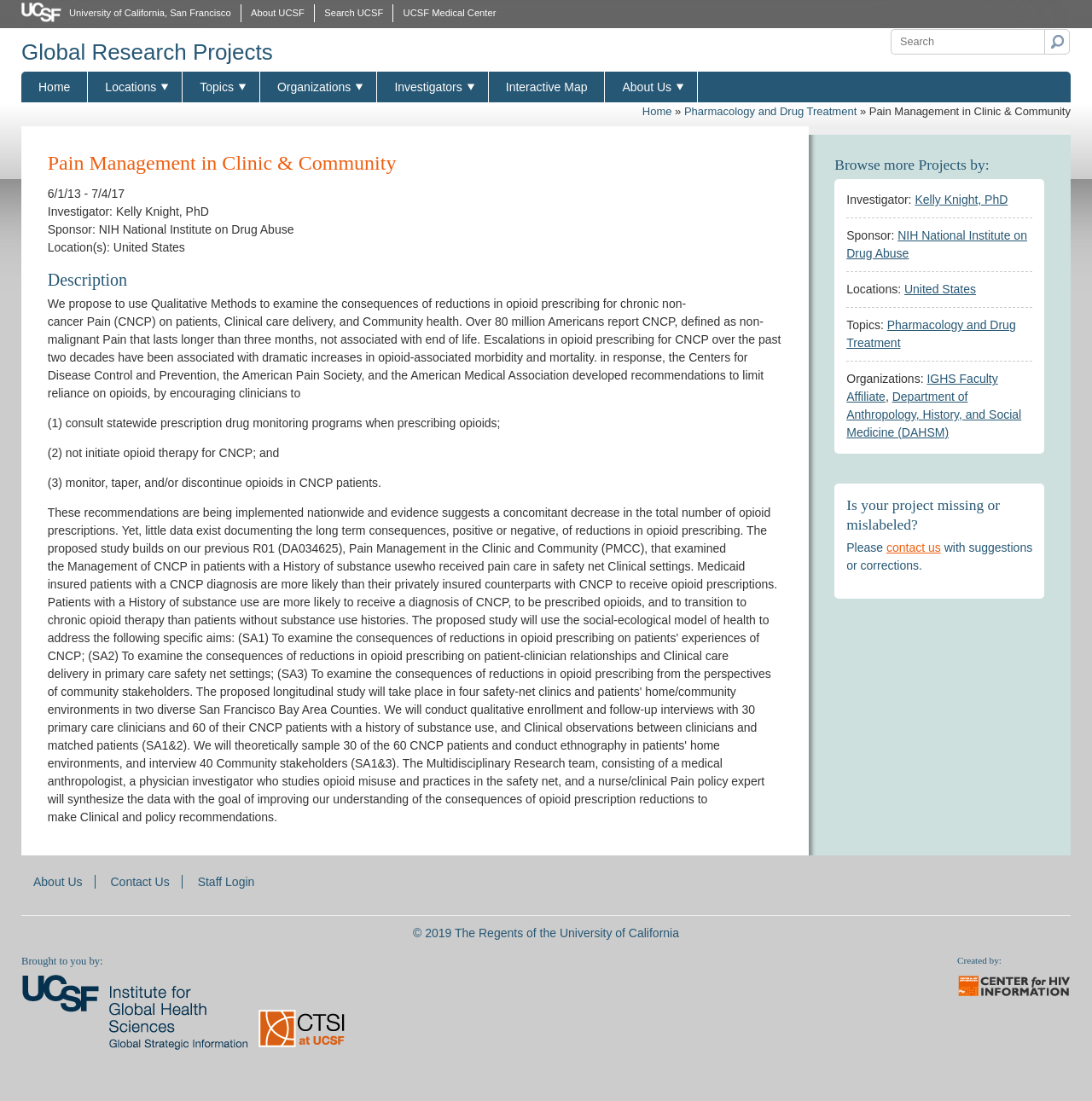Respond with a single word or phrase to the following question: What is the topic of the research project?

Pain Management in Clinic & Community